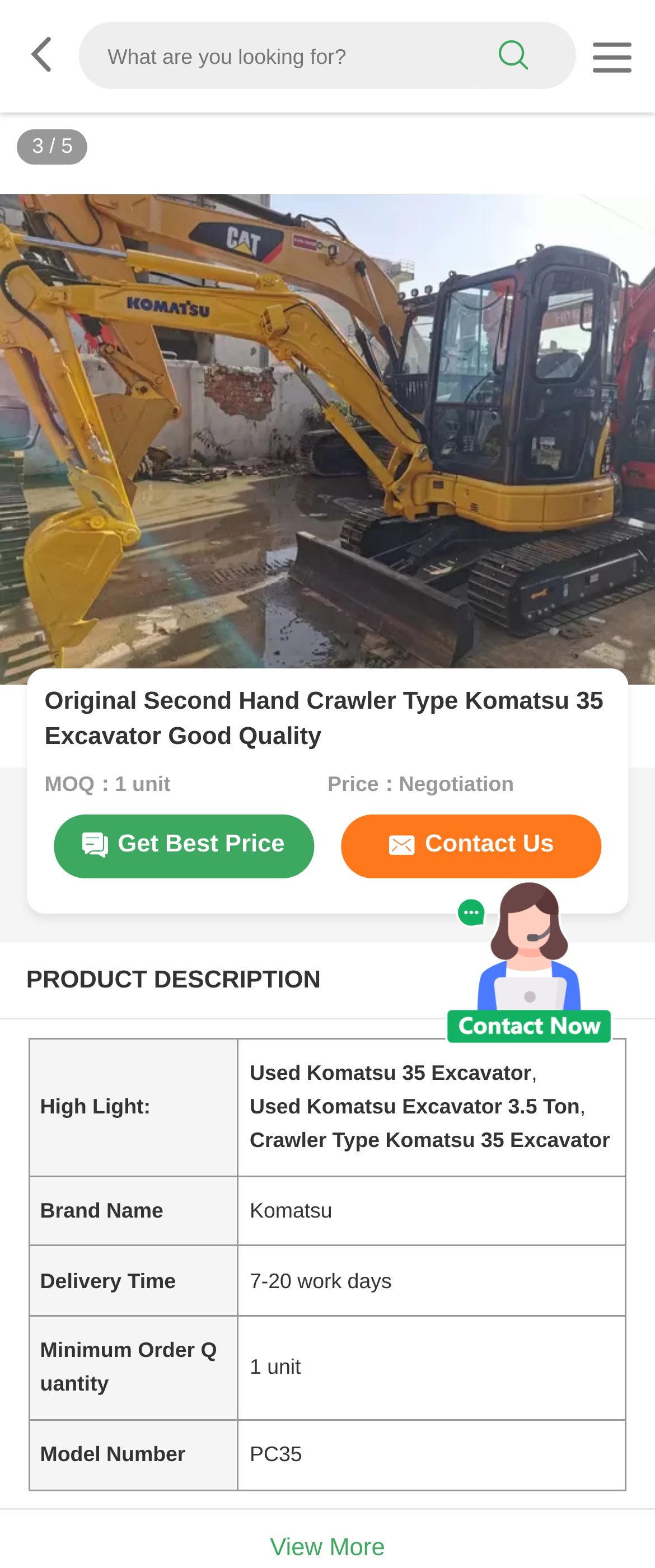Predict the bounding box coordinates for the UI element described as: "search". The coordinates should be four float numbers between 0 and 1, presented as [left, top, right, bottom].

[0.694, 0.016, 0.876, 0.056]